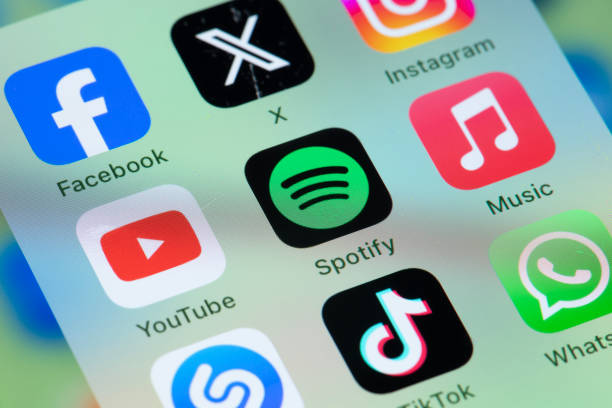Answer the question below with a single word or a brief phrase: 
What is the background of the smartphone screen?

Soft and blurred